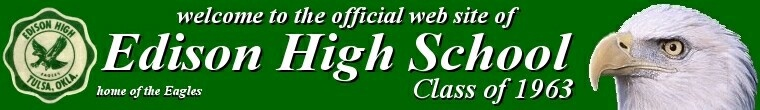What year's alumni is being celebrated?
Please use the image to provide a one-word or short phrase answer.

1963